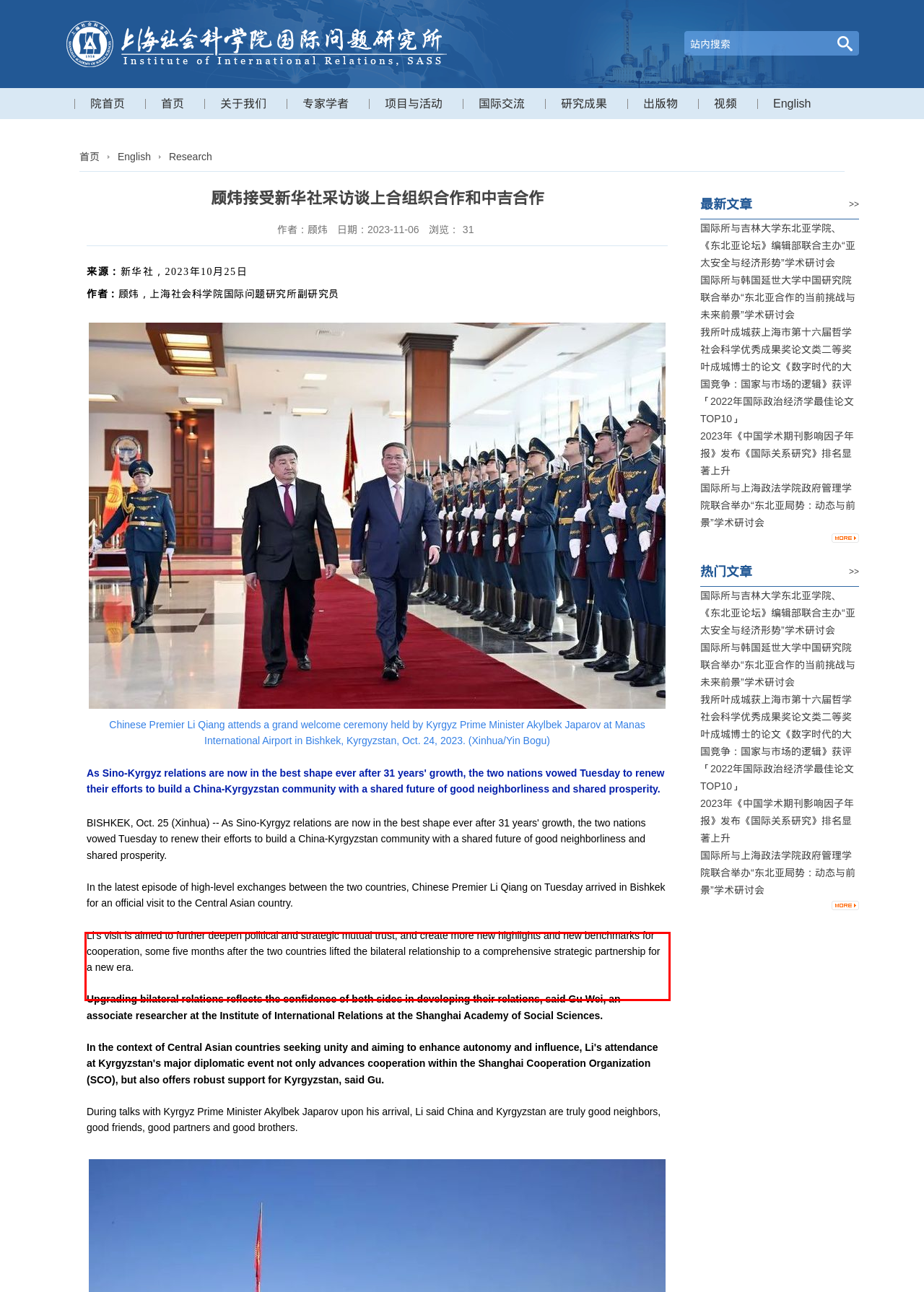Please examine the webpage screenshot and extract the text within the red bounding box using OCR.

Li's visit is aimed to further deepen political and strategic mutual trust, and create more new highlights and new benchmarks for cooperation, some five months after the two countries lifted the bilateral relationship to a comprehensive strategic partnership for a new era.